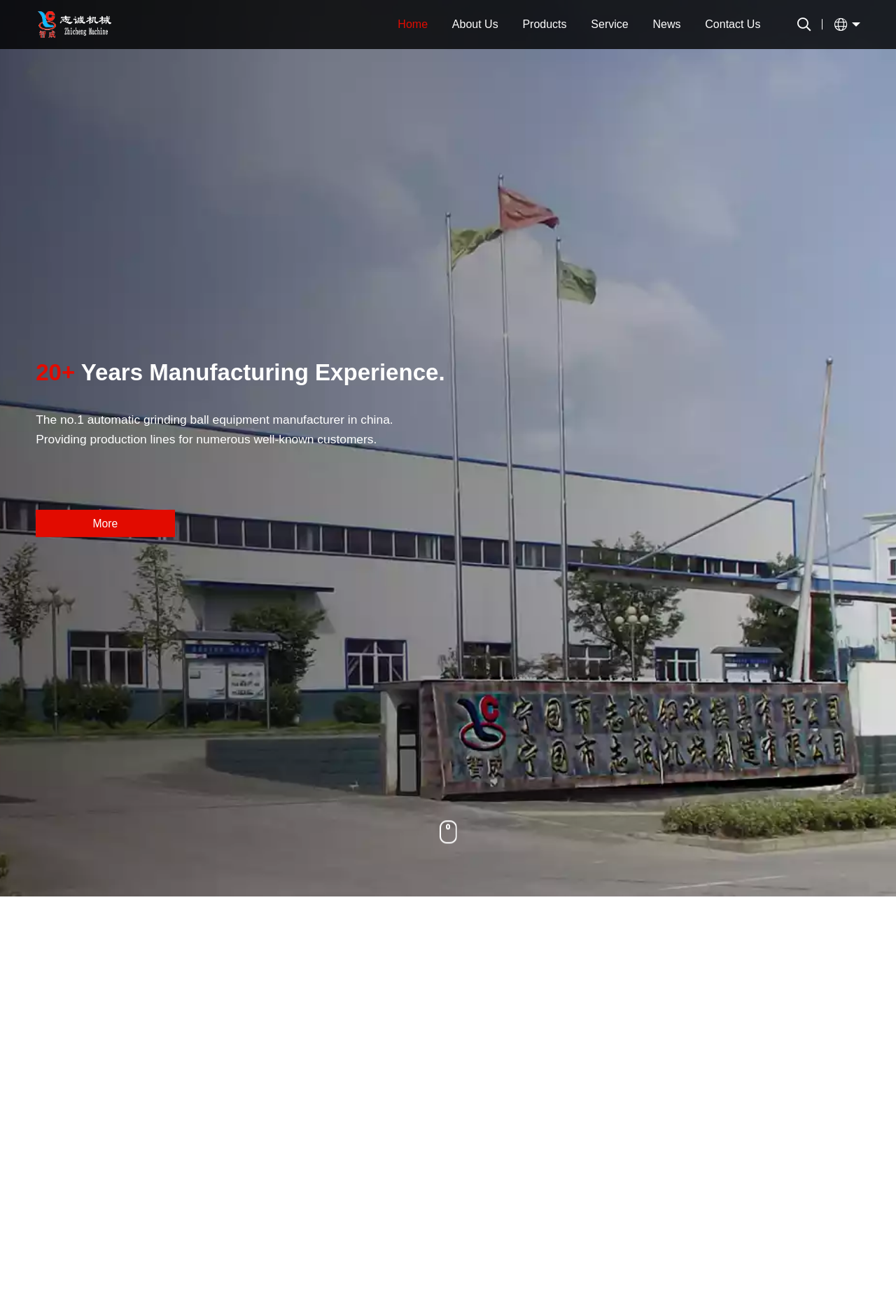What is the background of the webpage?
Refer to the screenshot and respond with a concise word or phrase.

Image